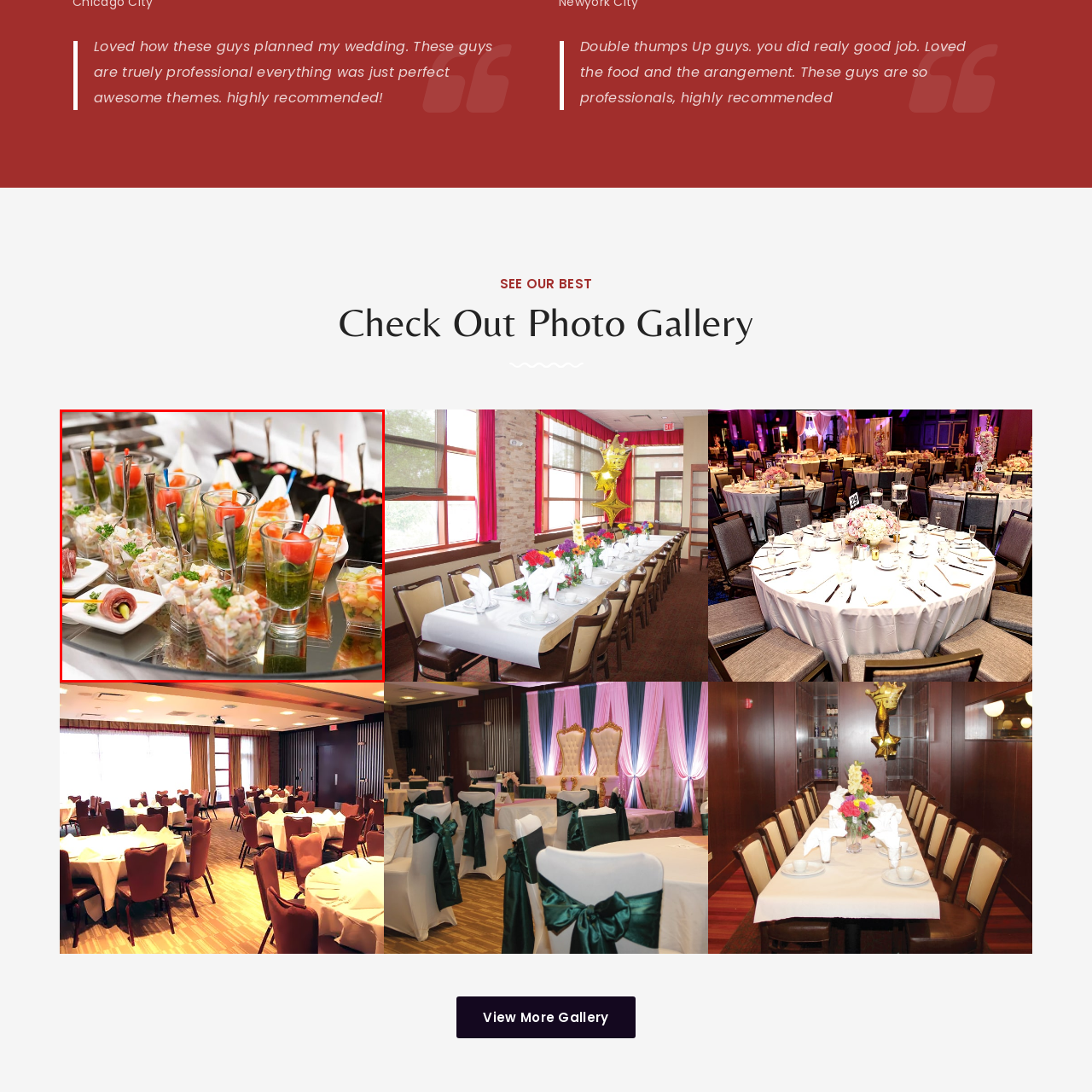Offer a detailed account of the image that is framed by the red bounding box.

The image showcases an elegant array of appetizers beautifully arranged on a reflective surface, perfect for a wedding or upscale event. In the foreground, delicate shot glasses filled with a vibrant green sauce and topped with cherry tomatoes stand prominently. Surrounding these are various small servings of seafood and vegetable salads, presented in clear plastic cups, each garnished with fresh herbs for an added touch of color and sophistication.

To the side, there are more intricate presentations featuring colorful salad arrangements in stylish black containers, offering an enticing contrast to the lighter elements. The meticulous presentation and variety highlight the quality and thoughtfulness put into the catering, ensuring that each guest is treated to a delightful visual and culinary experience. This setting is a testament to professional service and attention to detail, contributing to the overall joy and elegance of the event.